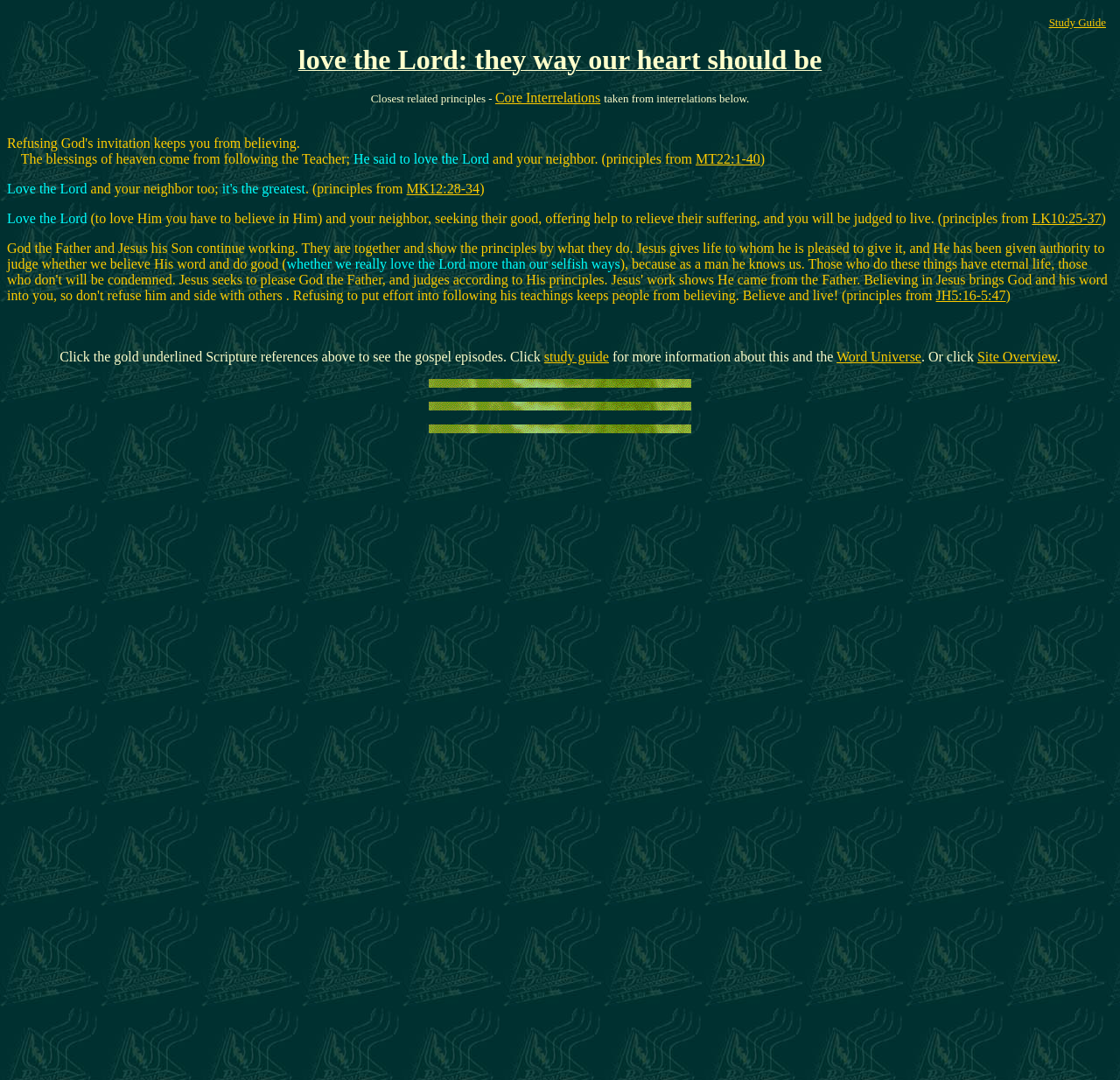Find the bounding box coordinates for the UI element whose description is: "PFAS environmental investigation". The coordinates should be four float numbers between 0 and 1, in the format [left, top, right, bottom].

None